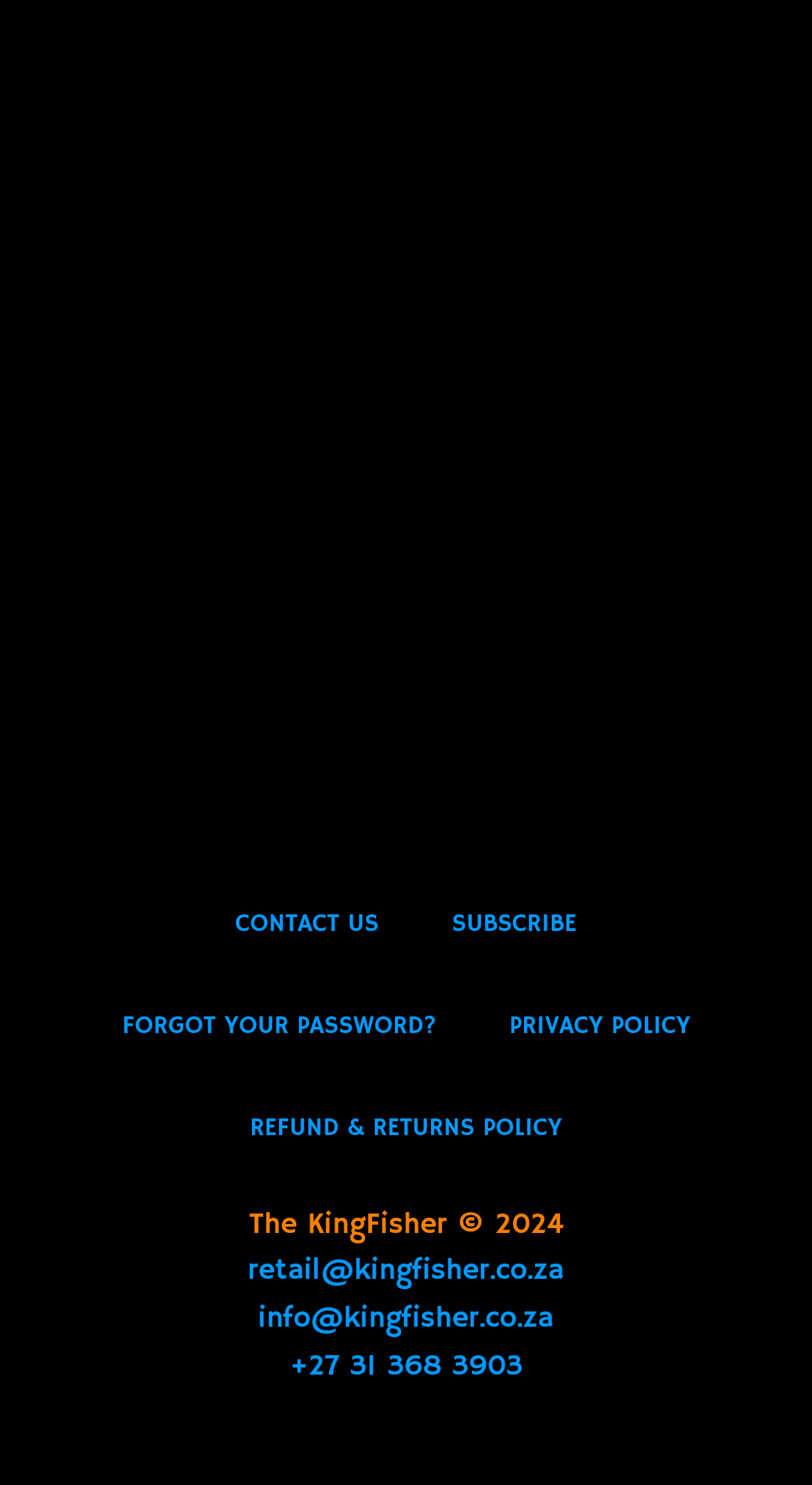What is the company name?
Please ensure your answer to the question is detailed and covers all necessary aspects.

I found the company name 'The KingFisher' in the footer section of the webpage, specifically in the 'contentinfo' element, which contains the copyright information.